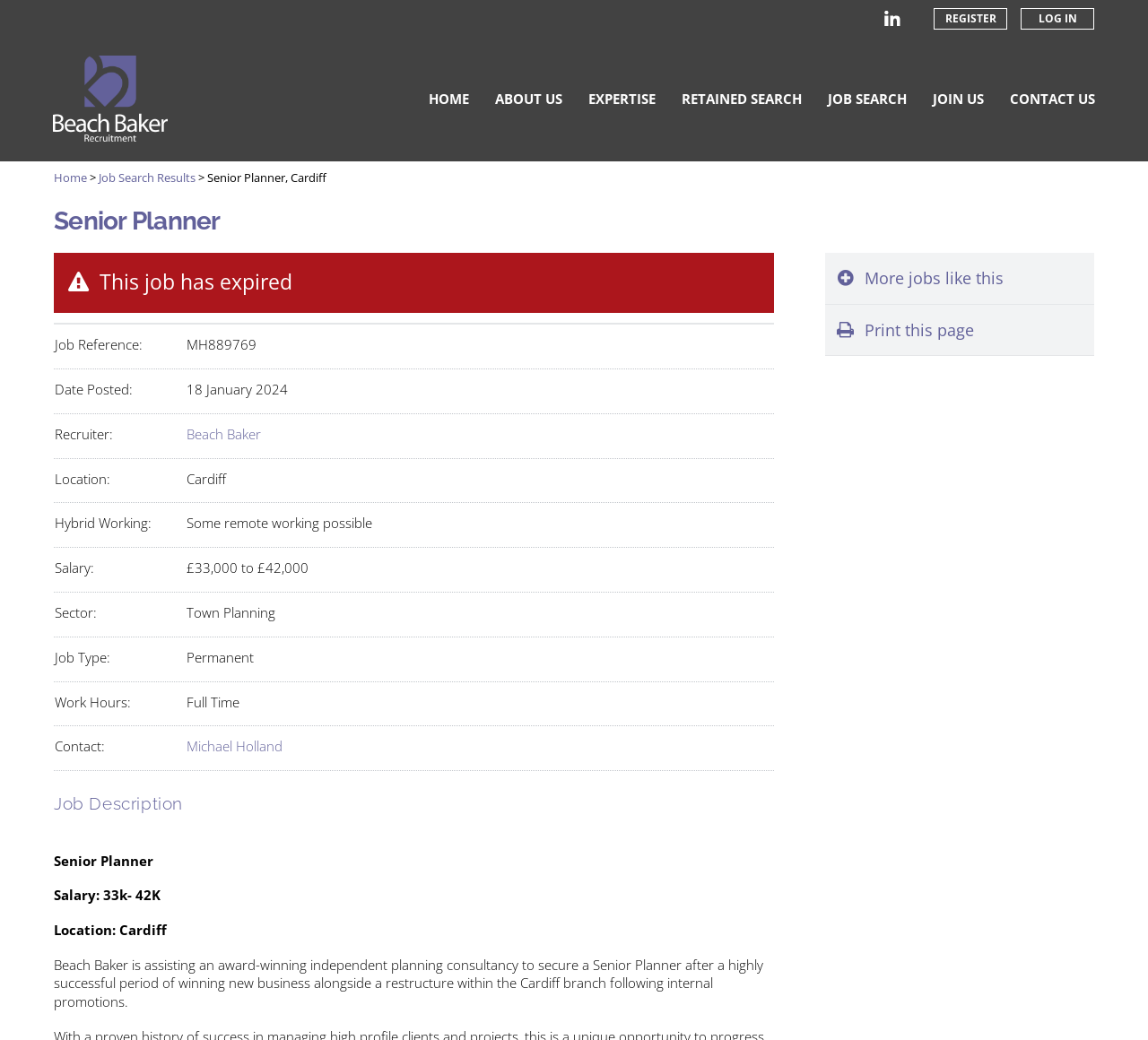Specify the bounding box coordinates for the region that must be clicked to perform the given instruction: "Click on Beach Baker Recruitment".

[0.048, 0.084, 0.146, 0.103]